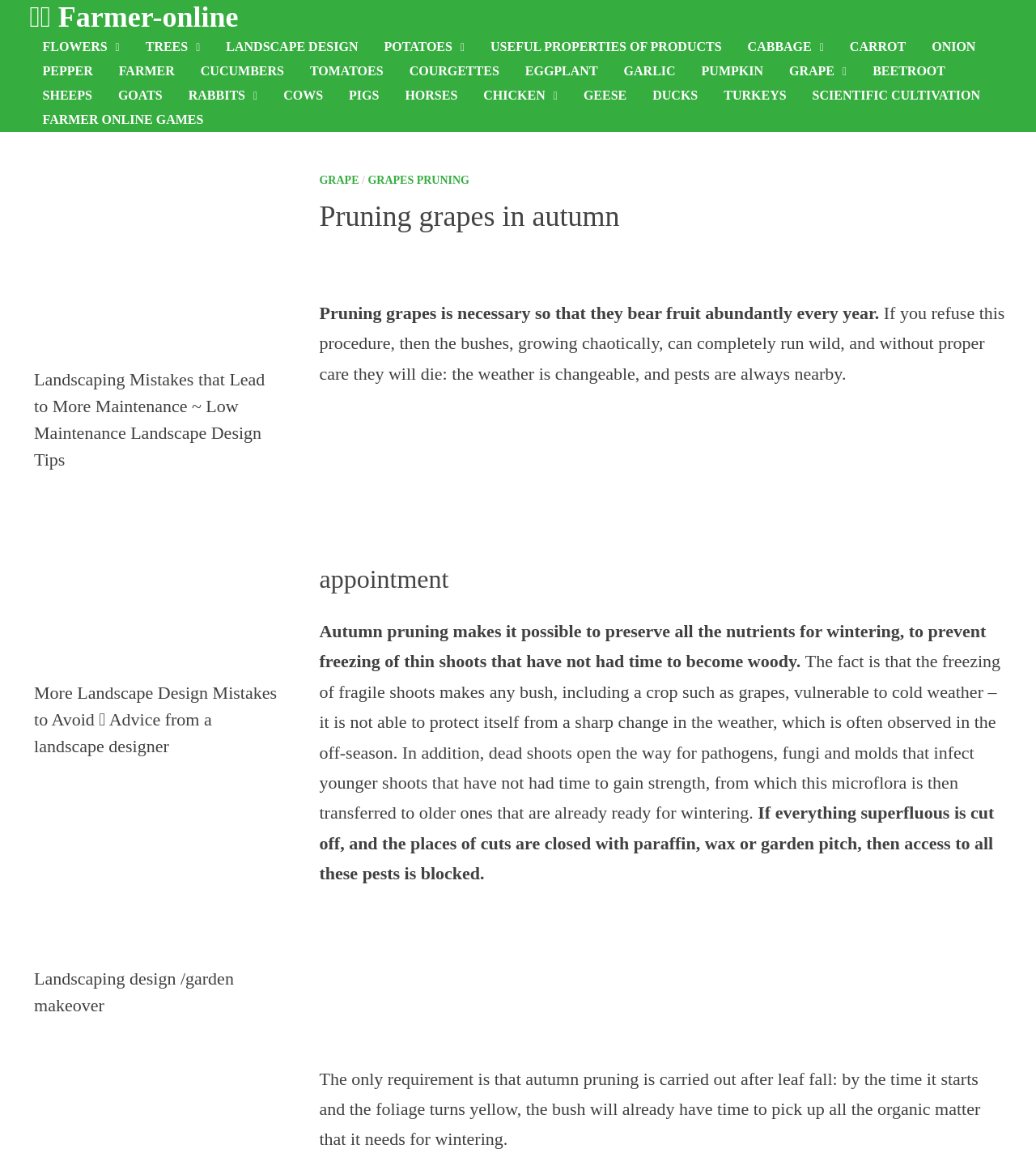What is the purpose of autumn pruning?
From the screenshot, provide a brief answer in one word or phrase.

Preserve nutrients for wintering